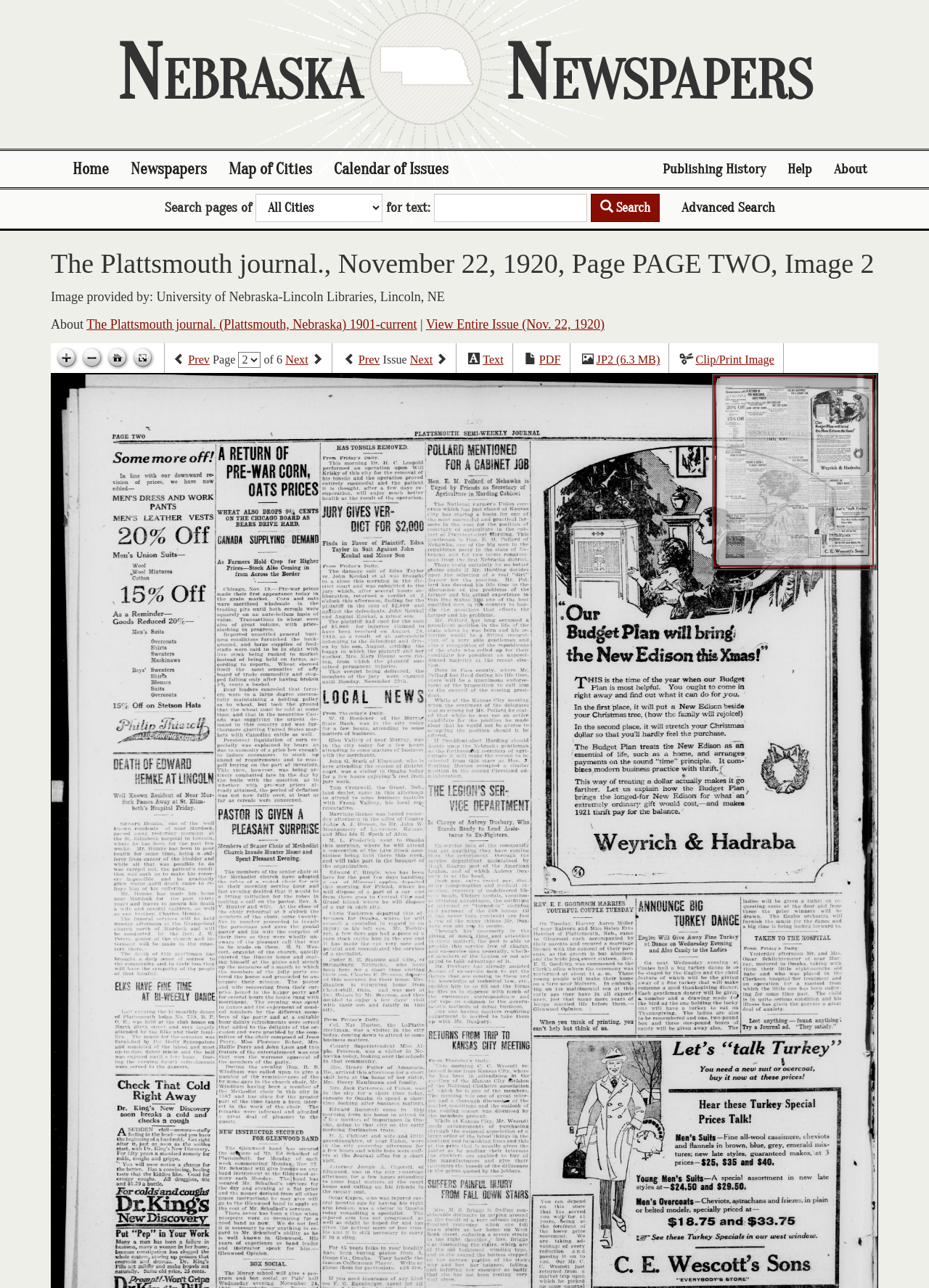Please locate the UI element described by "Advanced Search" and provide its bounding box coordinates.

[0.722, 0.147, 0.846, 0.175]